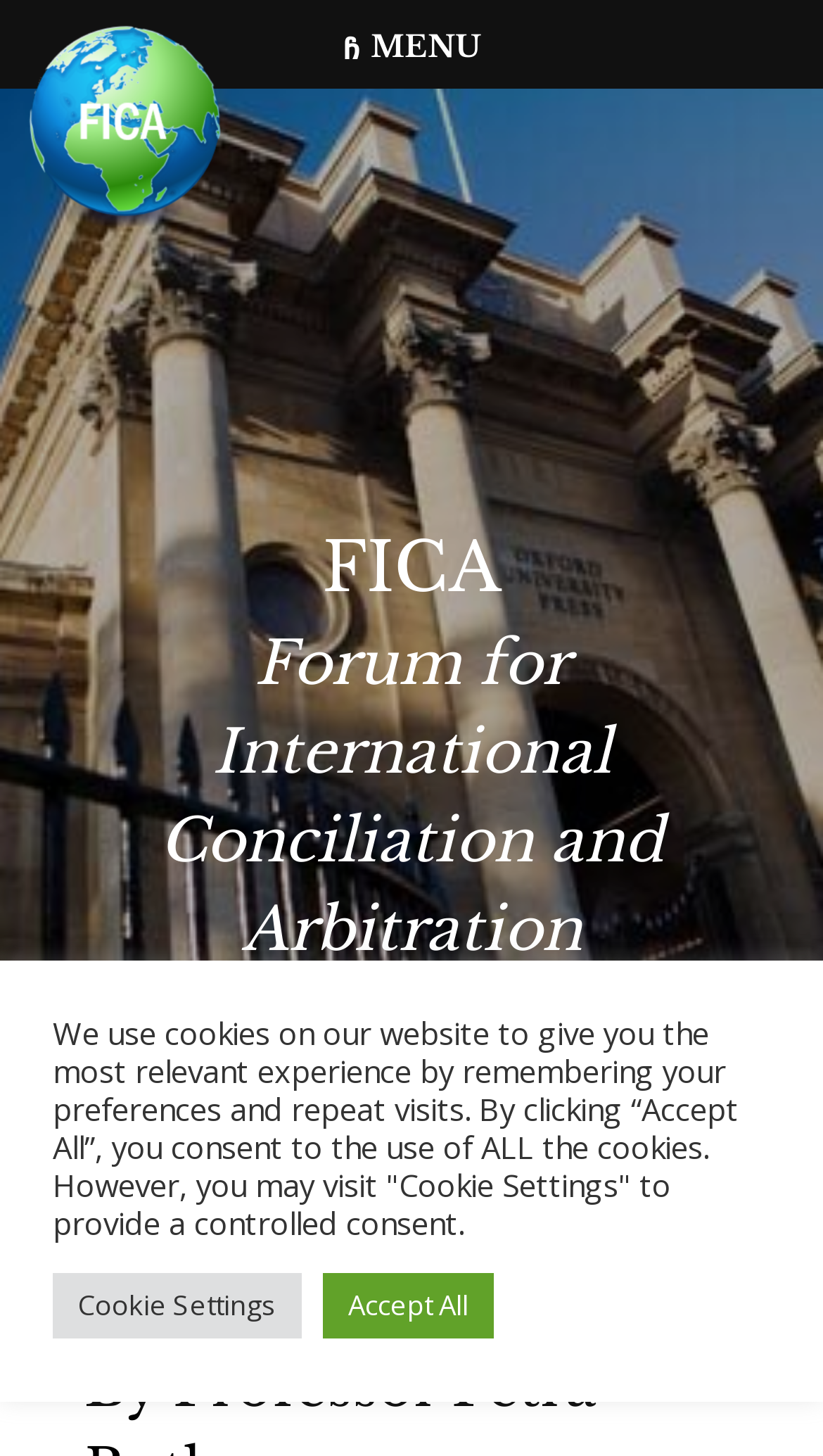Create an elaborate caption for the webpage.

The webpage is about International Commercial Contracts by Professor Petra Butler, with a focus on FICA (Forum for International Conciliation and Arbitration). At the top of the page, there is a menu heading with a hamburger icon, followed by a heading with the FICA acronym, which is also a clickable link. Below the FICA heading, there is a more detailed heading that expands on the FICA acronym.

On the left side of the page, there is a link with no text, possibly an icon or a logo. Above the middle of the page, there is a notification about the use of cookies on the website, which informs users about the collection of their preferences and repeat visits. This notification is accompanied by two buttons: "Cookie Settings" and "Accept All", allowing users to manage their cookie preferences. The "Cookie Settings" button is located on the left, while the "Accept All" button is on the right.